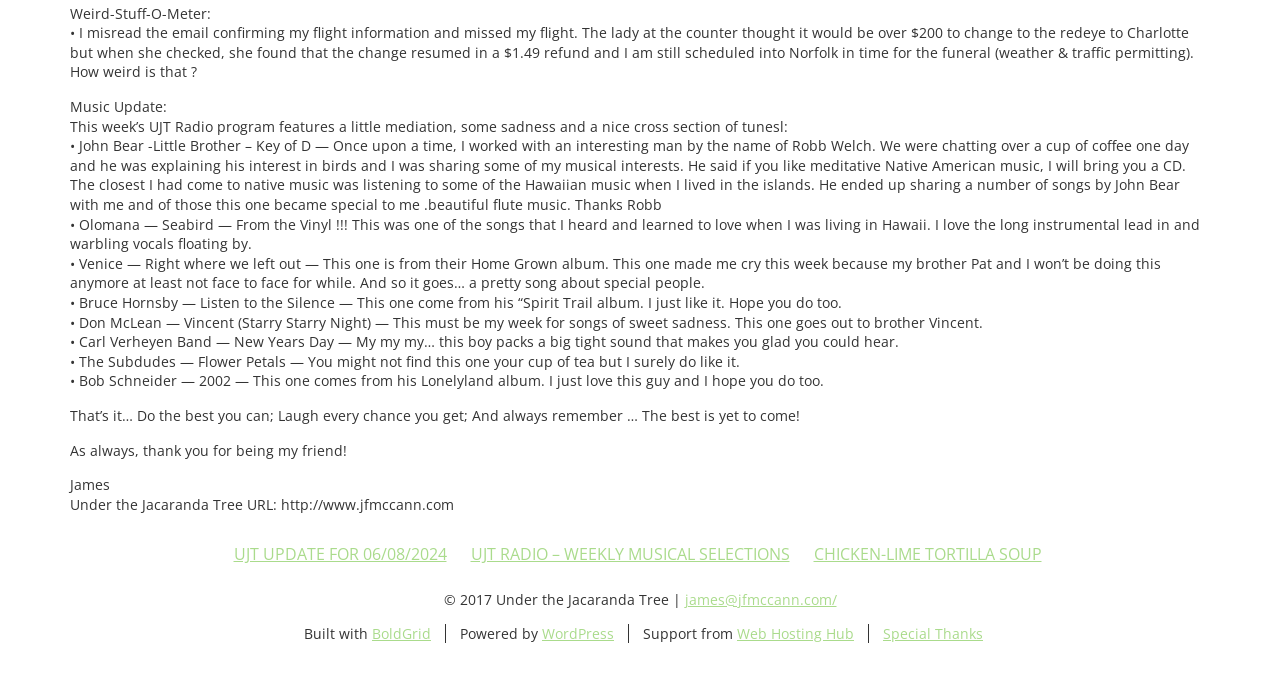Pinpoint the bounding box coordinates of the element to be clicked to execute the instruction: "Click on UJT UPDATE FOR 06/08/2024".

[0.179, 0.799, 0.353, 0.847]